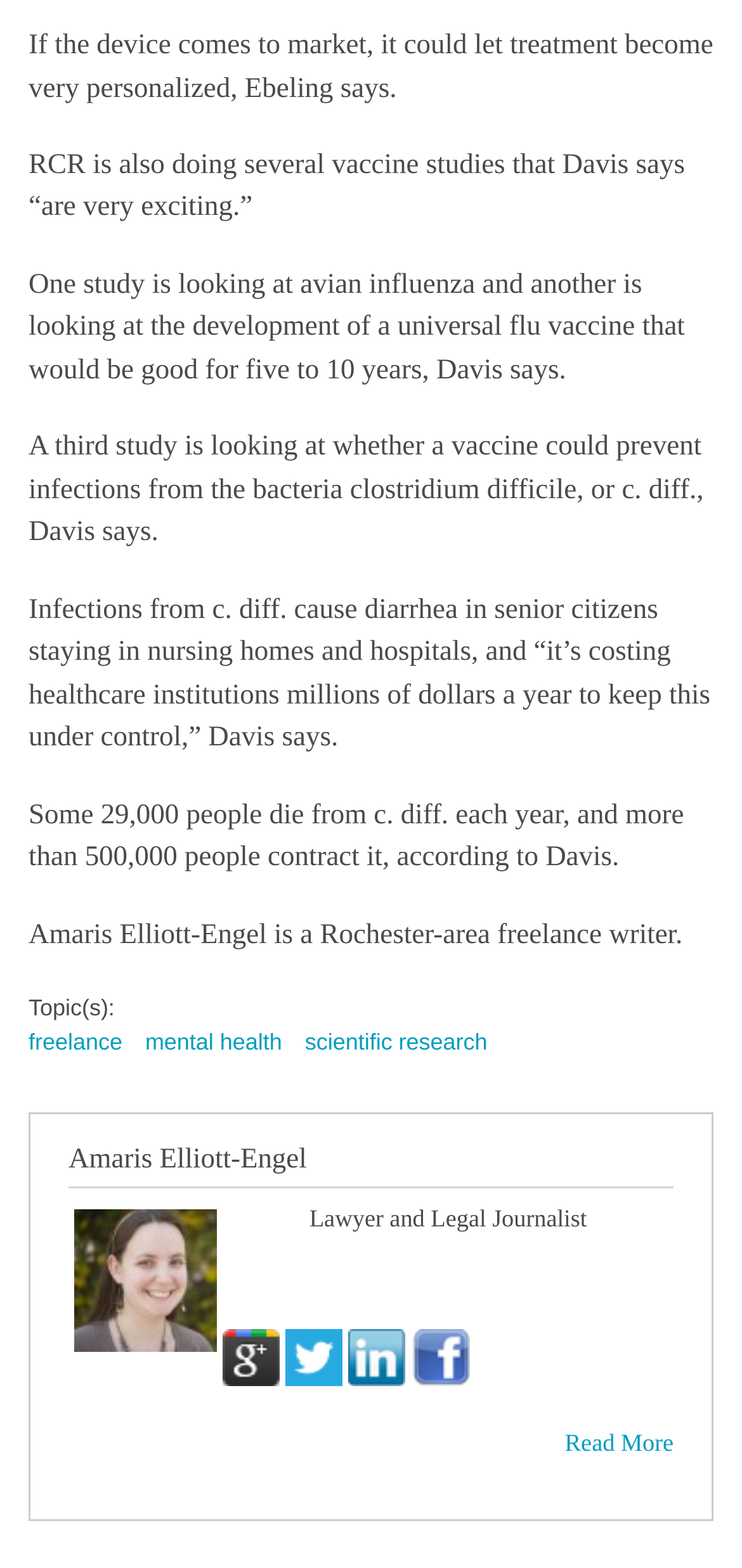Answer with a single word or phrase: 
How many people die from c. diff. each year?

29,000